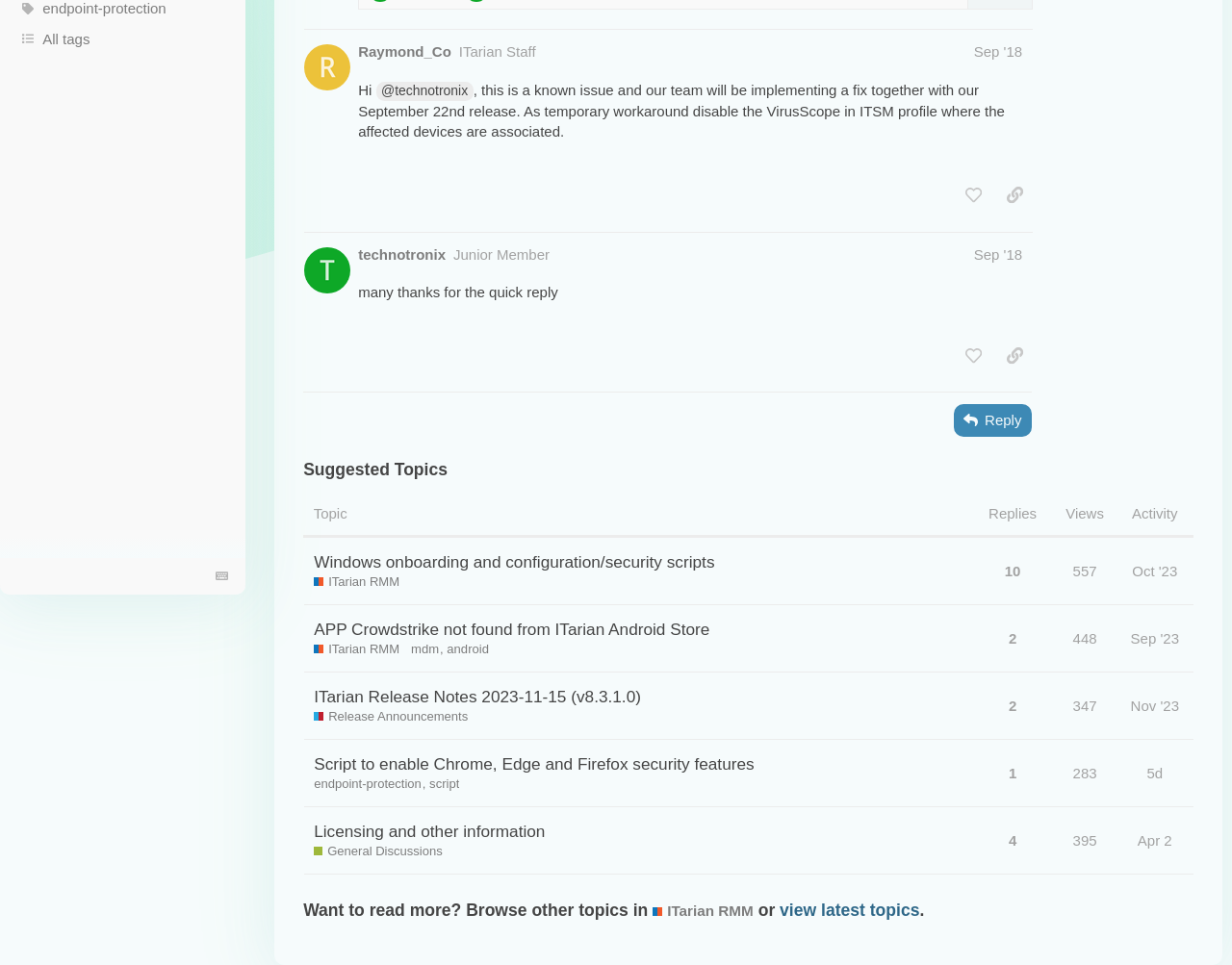Determine the bounding box of the UI element mentioned here: "android". The coordinates must be in the format [left, top, right, bottom] with values ranging from 0 to 1.

[0.363, 0.664, 0.397, 0.682]